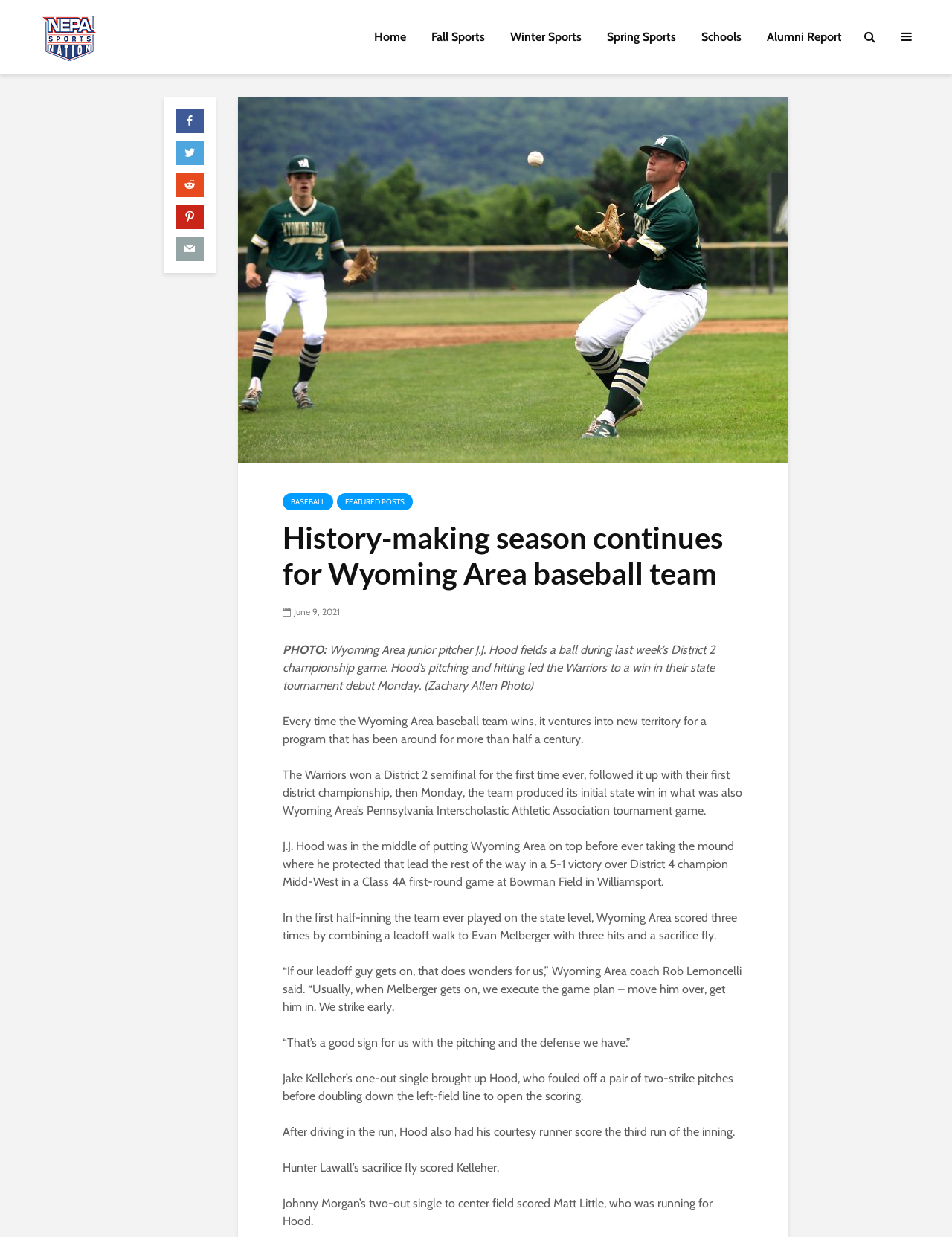Please indicate the bounding box coordinates of the element's region to be clicked to achieve the instruction: "Read the History-making season continues for Wyoming Area baseball team article". Provide the coordinates as four float numbers between 0 and 1, i.e., [left, top, right, bottom].

[0.297, 0.42, 0.781, 0.478]